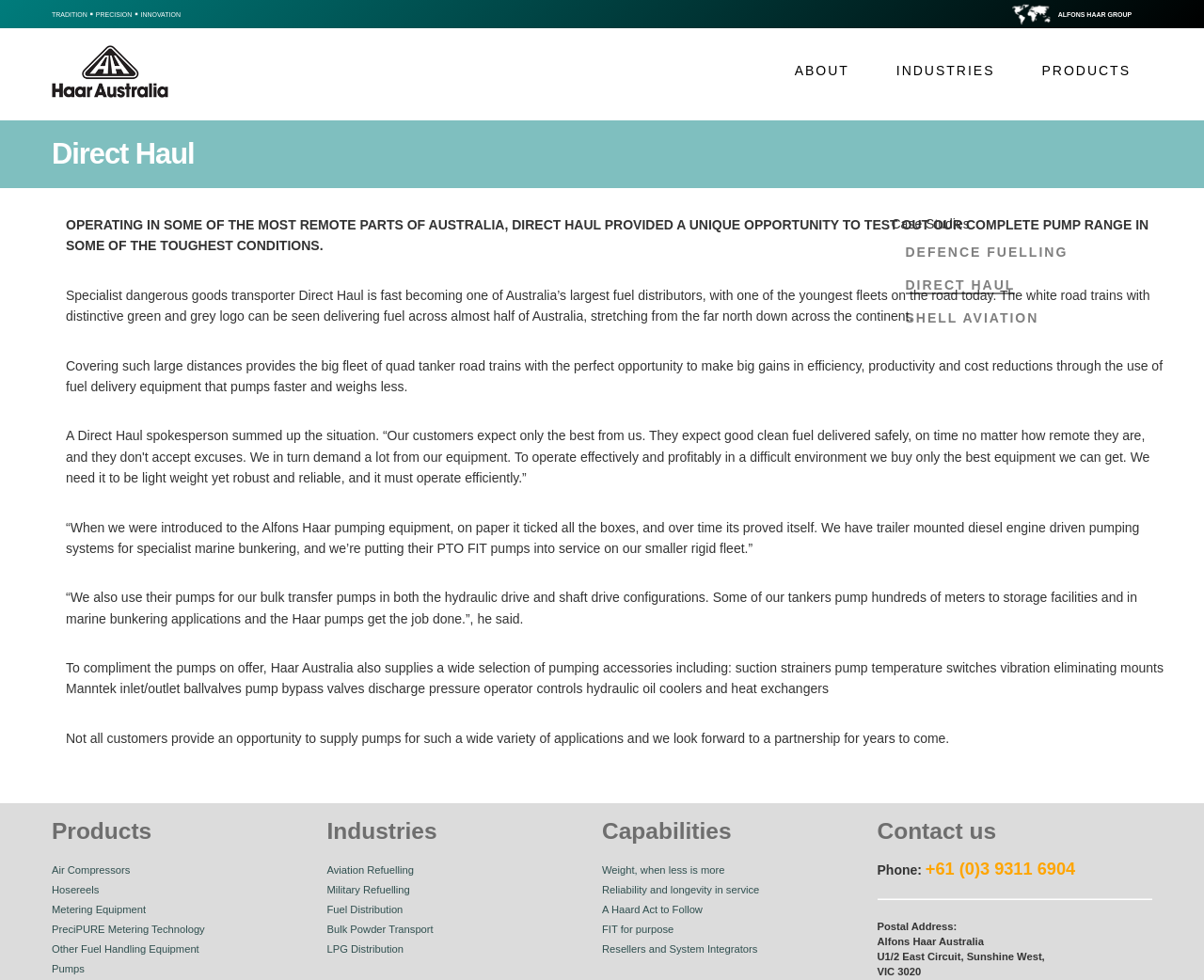Look at the image and answer the question in detail:
What type of equipment does Haar Australia supply?

The webpage mentions that Haar Australia supplies pumping equipment, including pumps, suction strainers, pump temperature switches, and more, as mentioned in the article section.